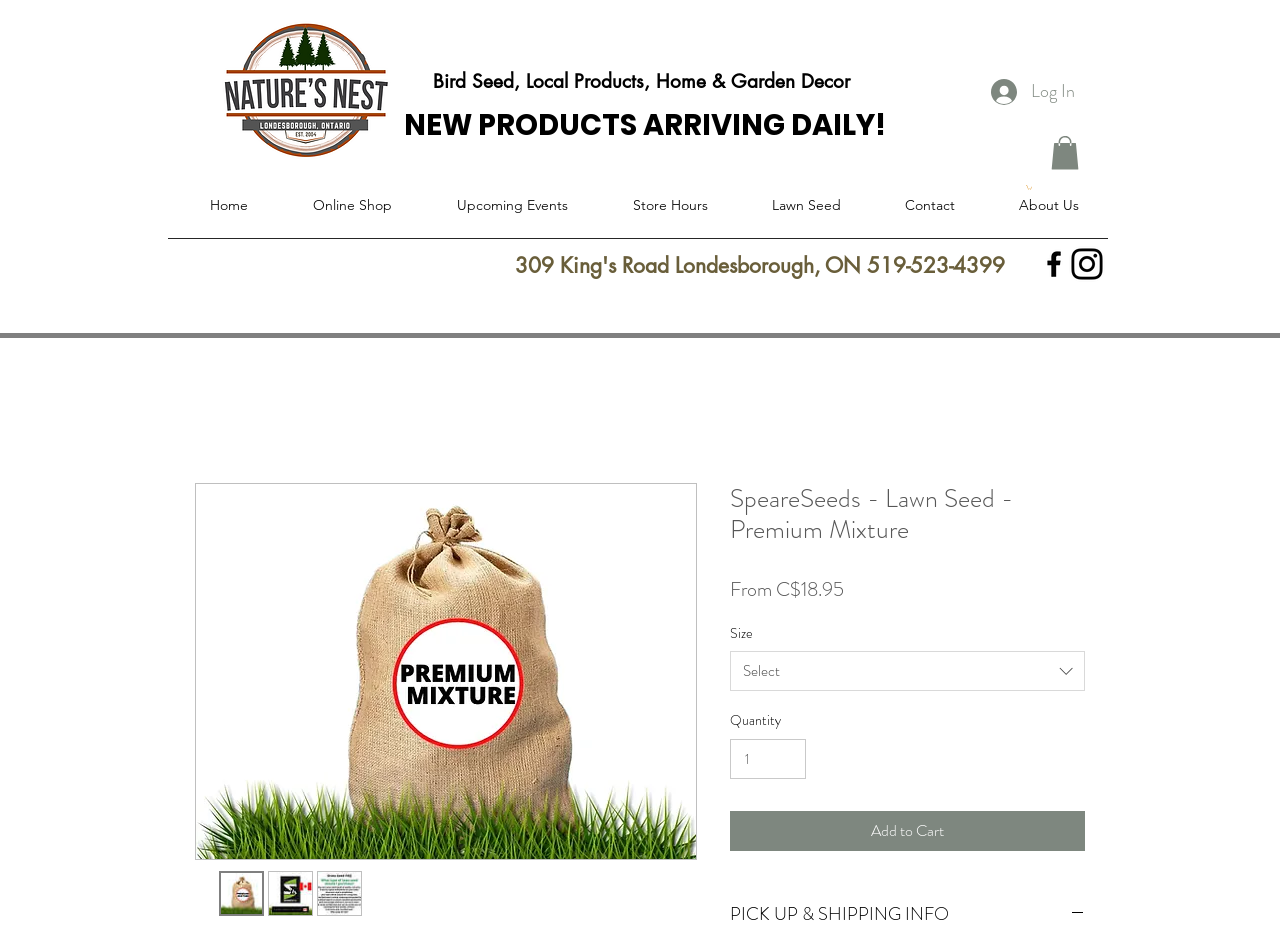Please find the bounding box coordinates of the element that you should click to achieve the following instruction: "Visit the Home page". The coordinates should be presented as four float numbers between 0 and 1: [left, top, right, bottom].

[0.138, 0.197, 0.219, 0.24]